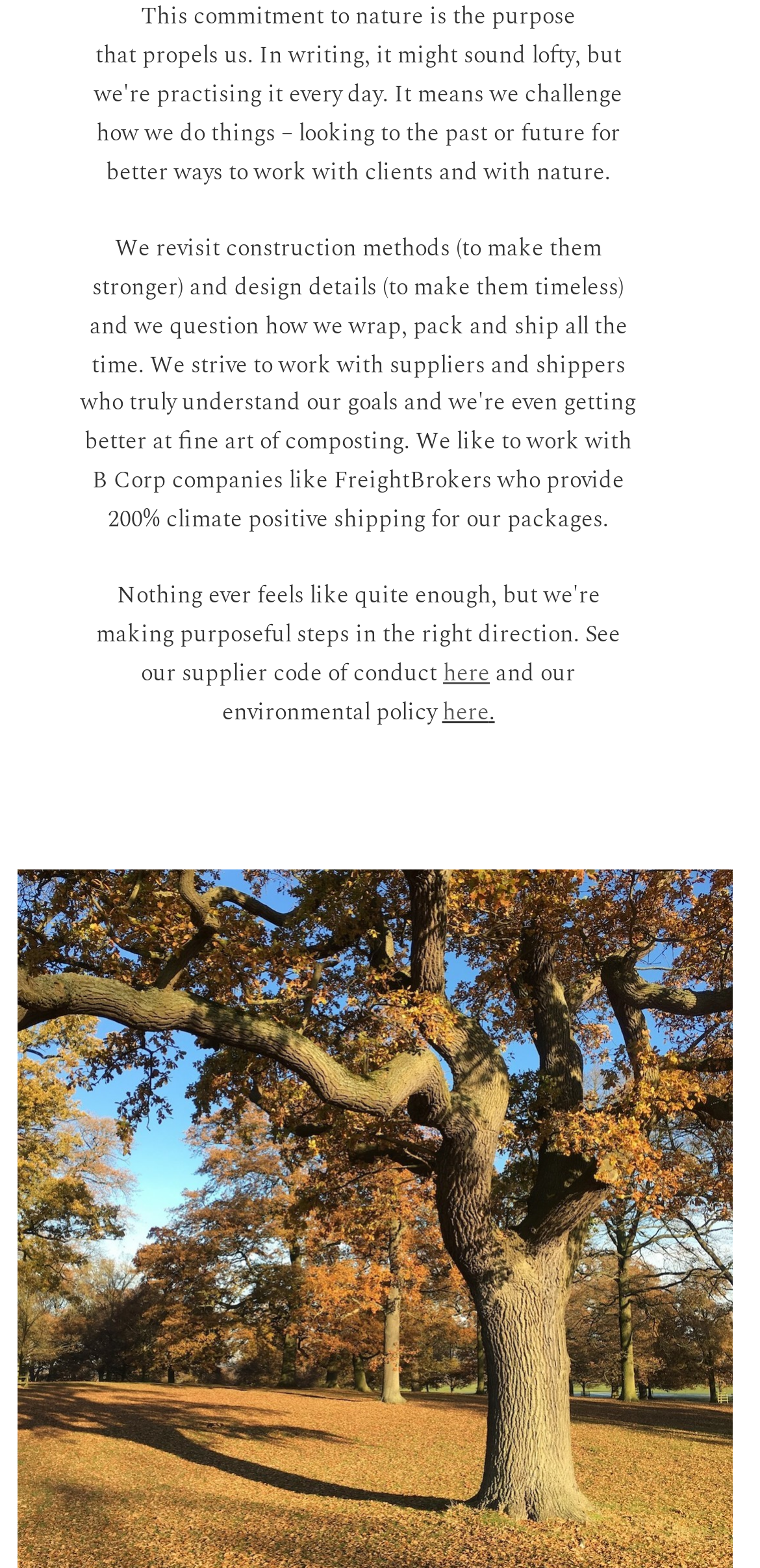Please provide the bounding box coordinates for the UI element as described: "here". The coordinates must be four floats between 0 and 1, represented as [left, top, right, bottom].

[0.582, 0.442, 0.643, 0.466]